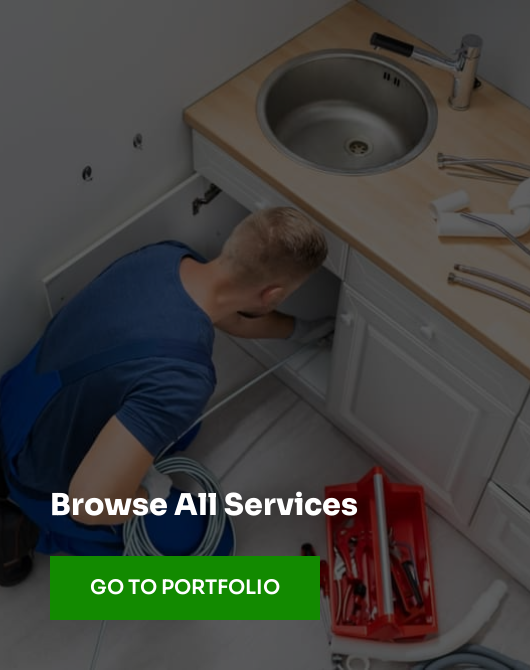What is nearby the plumber?
Answer the question with a detailed and thorough explanation.

A collection of tools and plumbing supplies is organized nearby the plumber, hinting at the complexities of the task at hand.